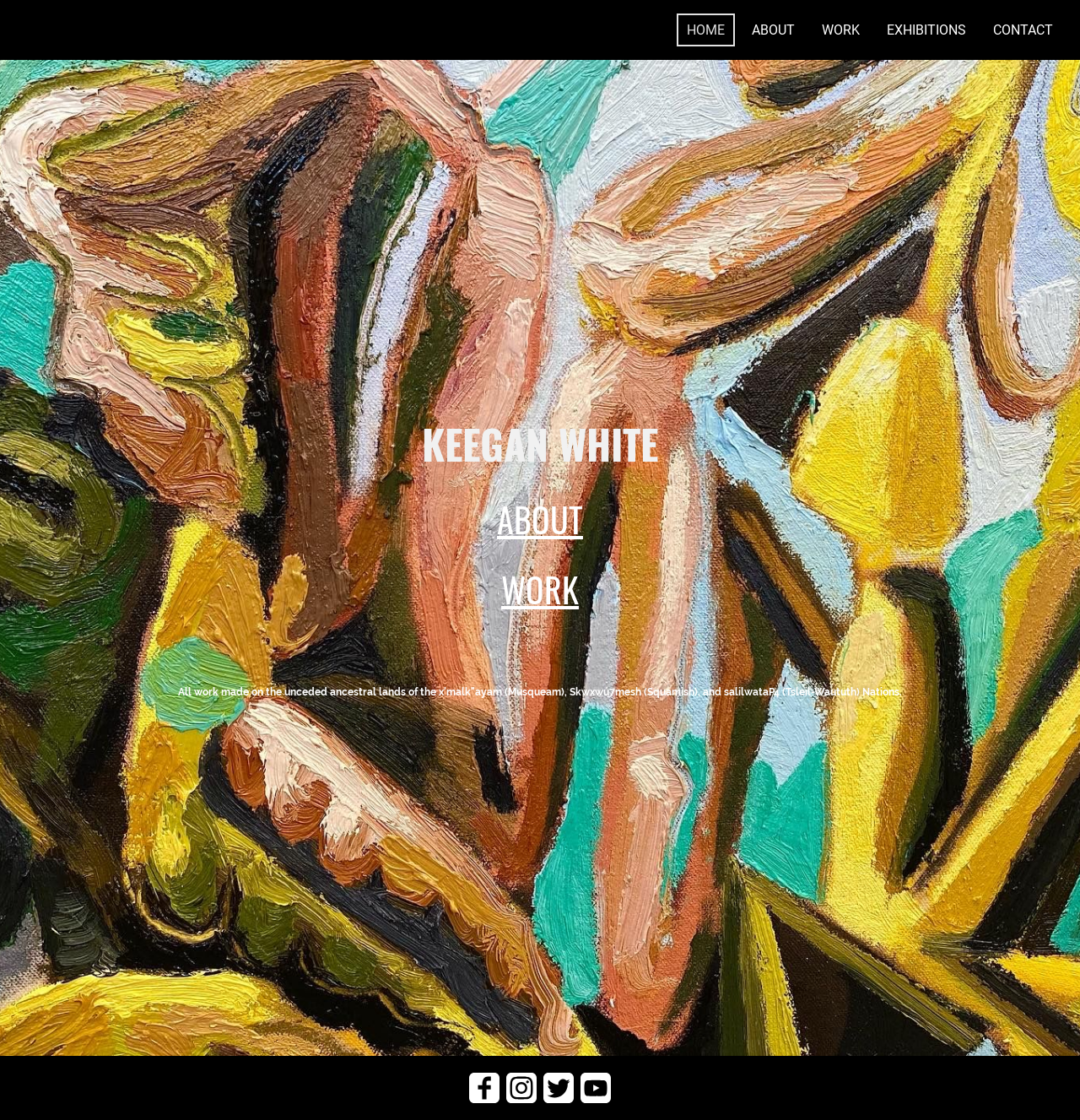Give a one-word or one-phrase response to the question:
What is the text below the artist's name?

ABOUT